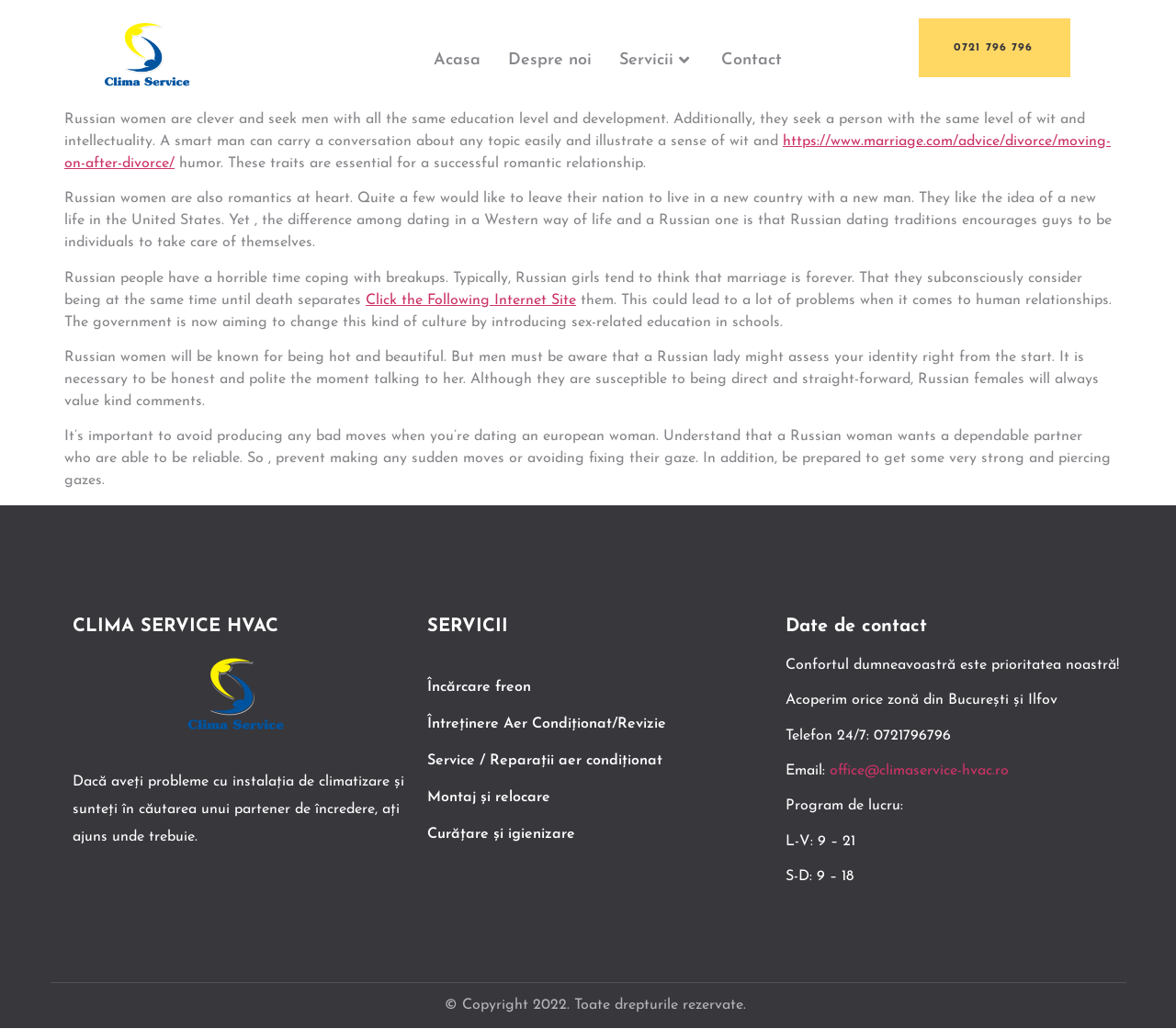Locate the bounding box coordinates of the element's region that should be clicked to carry out the following instruction: "Click the link to Acasa". The coordinates need to be four float numbers between 0 and 1, i.e., [left, top, right, bottom].

[0.369, 0.038, 0.42, 0.079]